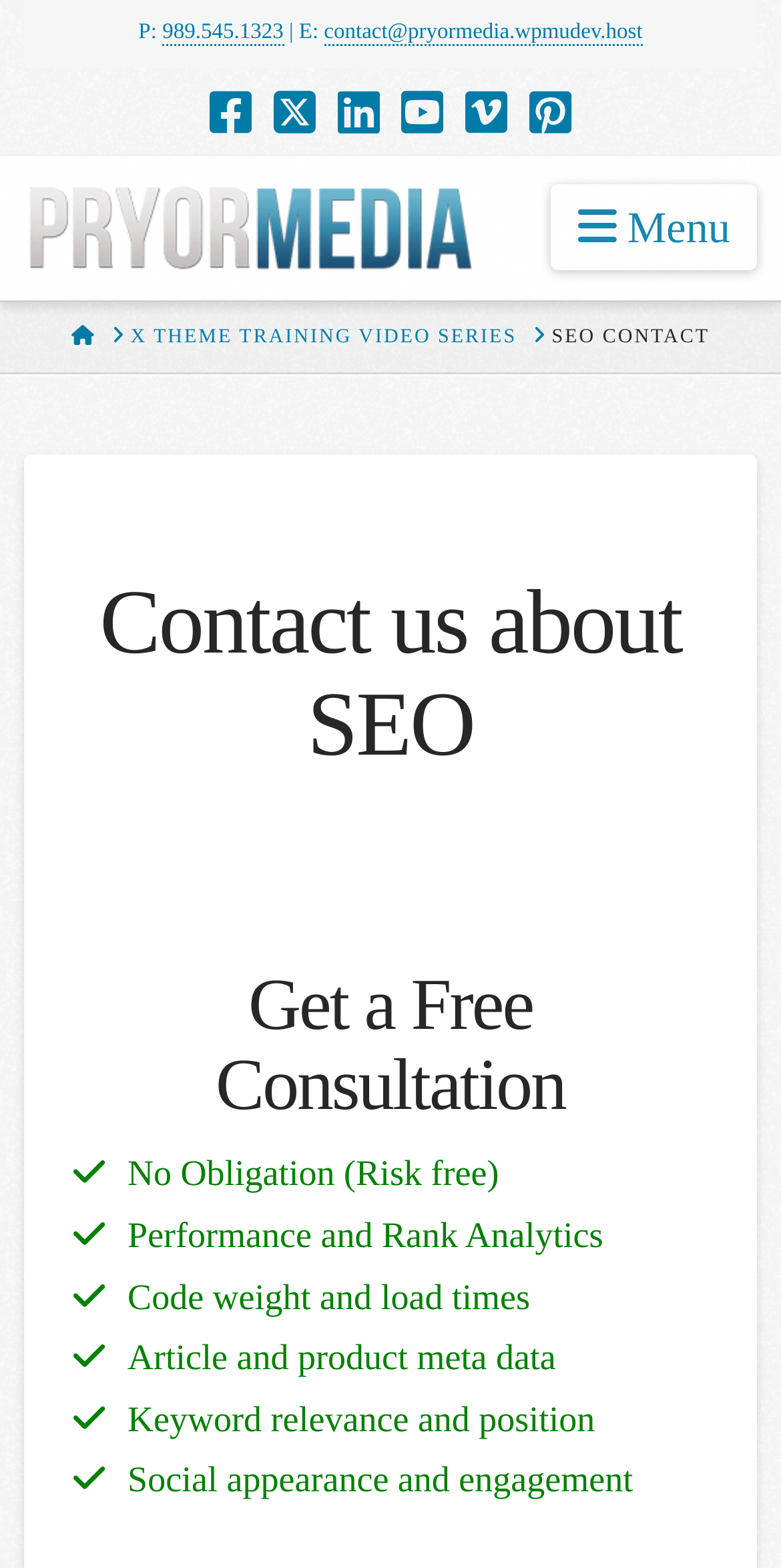Identify and provide the bounding box coordinates of the UI element described: "X Theme Training Video Series". The coordinates should be formatted as [left, top, right, bottom], with each number being a float between 0 and 1.

[0.167, 0.206, 0.662, 0.224]